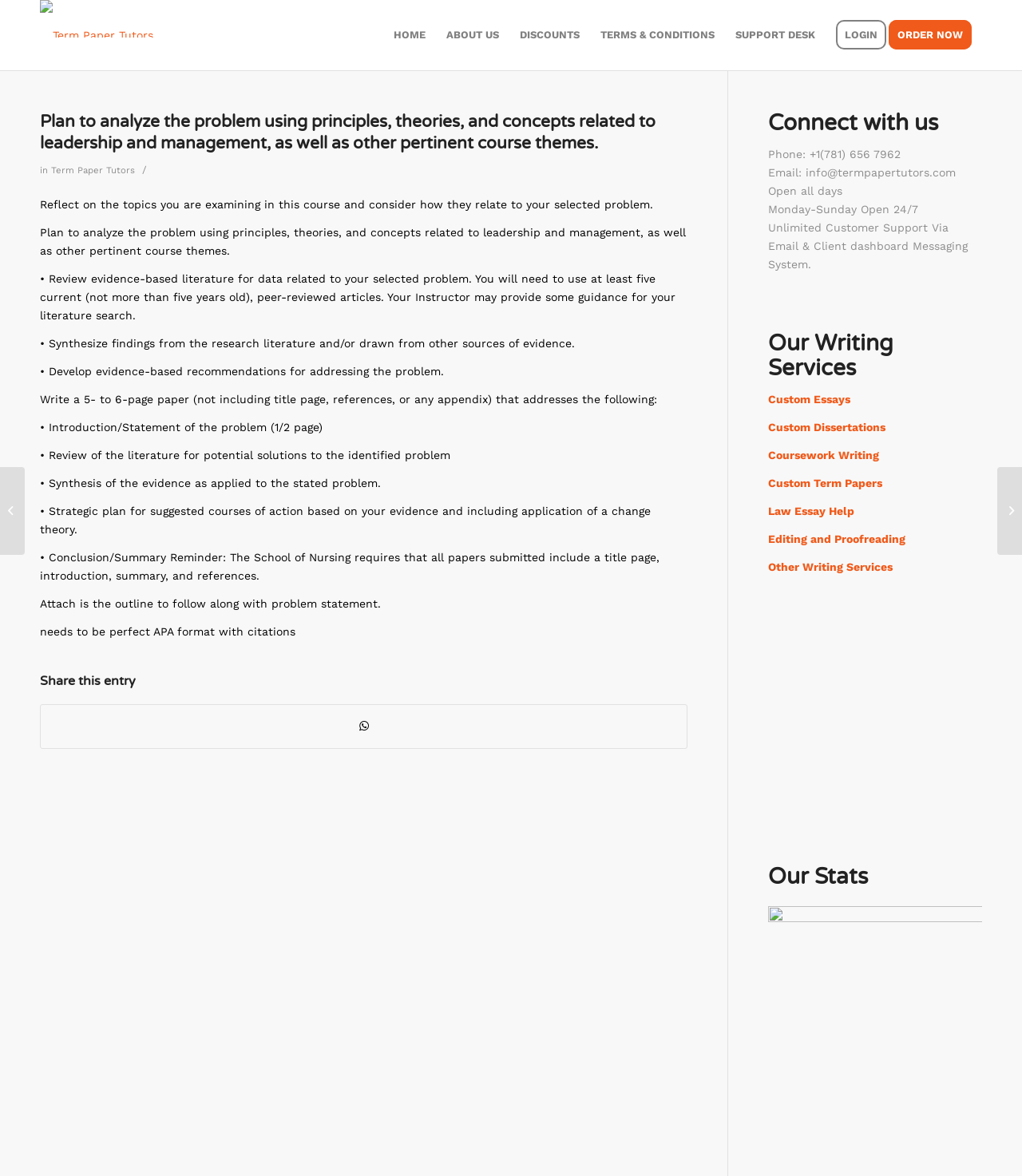Identify the bounding box coordinates of the region I need to click to complete this instruction: "Submit Manuscript".

None